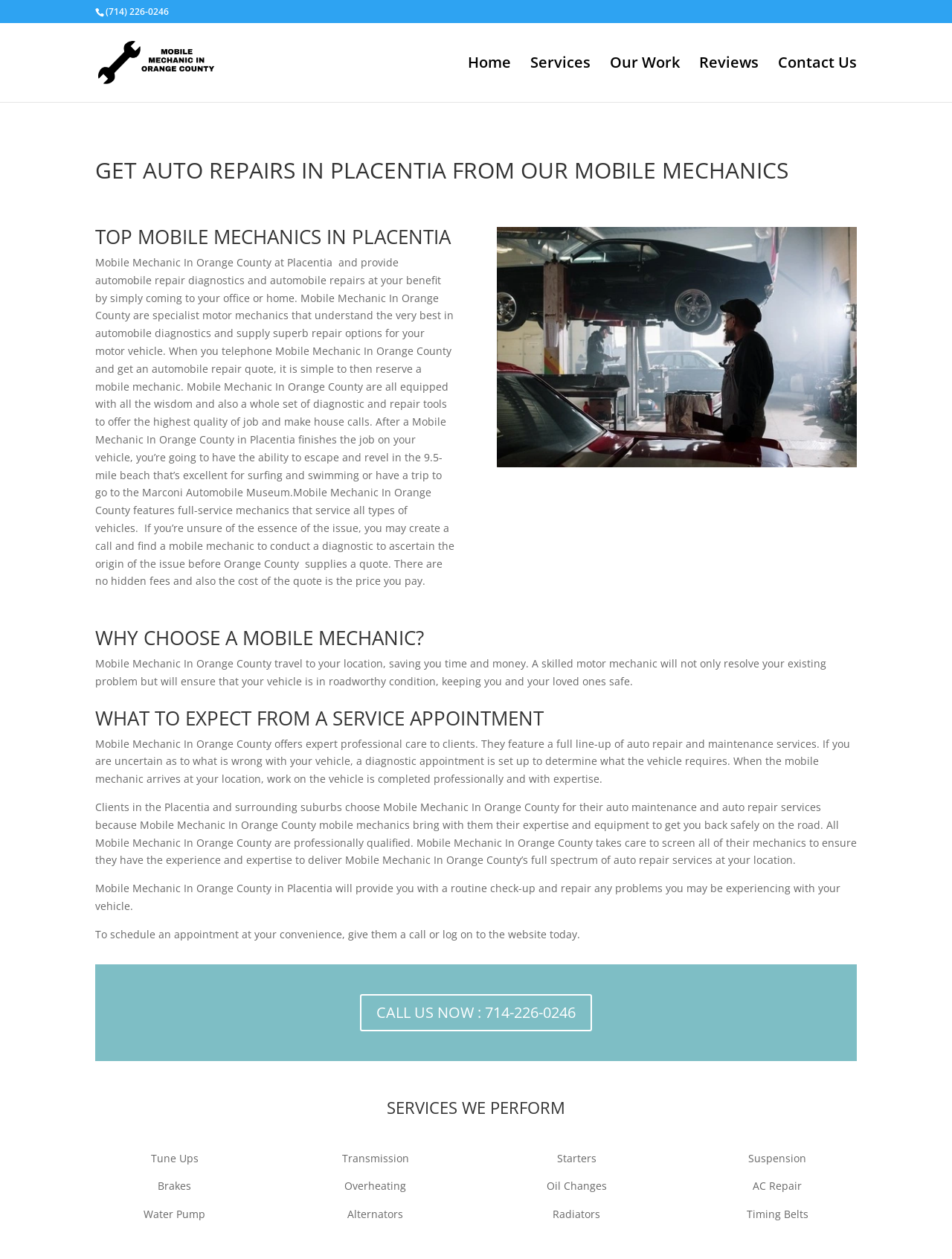Please find the bounding box coordinates of the element that must be clicked to perform the given instruction: "Read reviews from customers". The coordinates should be four float numbers from 0 to 1, i.e., [left, top, right, bottom].

[0.734, 0.046, 0.797, 0.081]